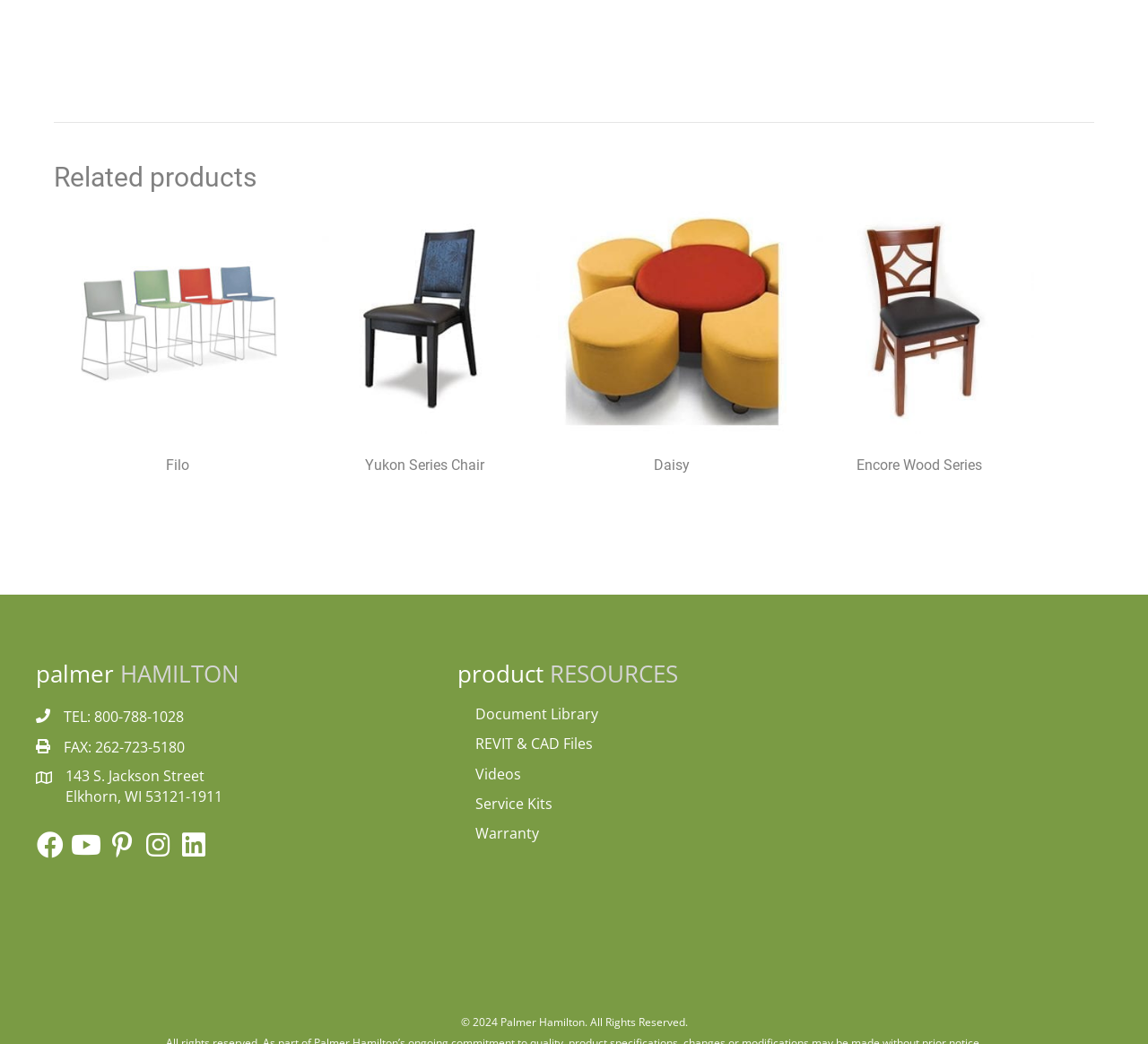Using the information in the image, give a detailed answer to the following question: What is the last resource link?

The last resource link is 'Warranty' which is located at the bottom middle of the webpage with a bounding box coordinate of [0.414, 0.789, 0.47, 0.808]. It is one of the resource links under the 'RESOURCES' heading.